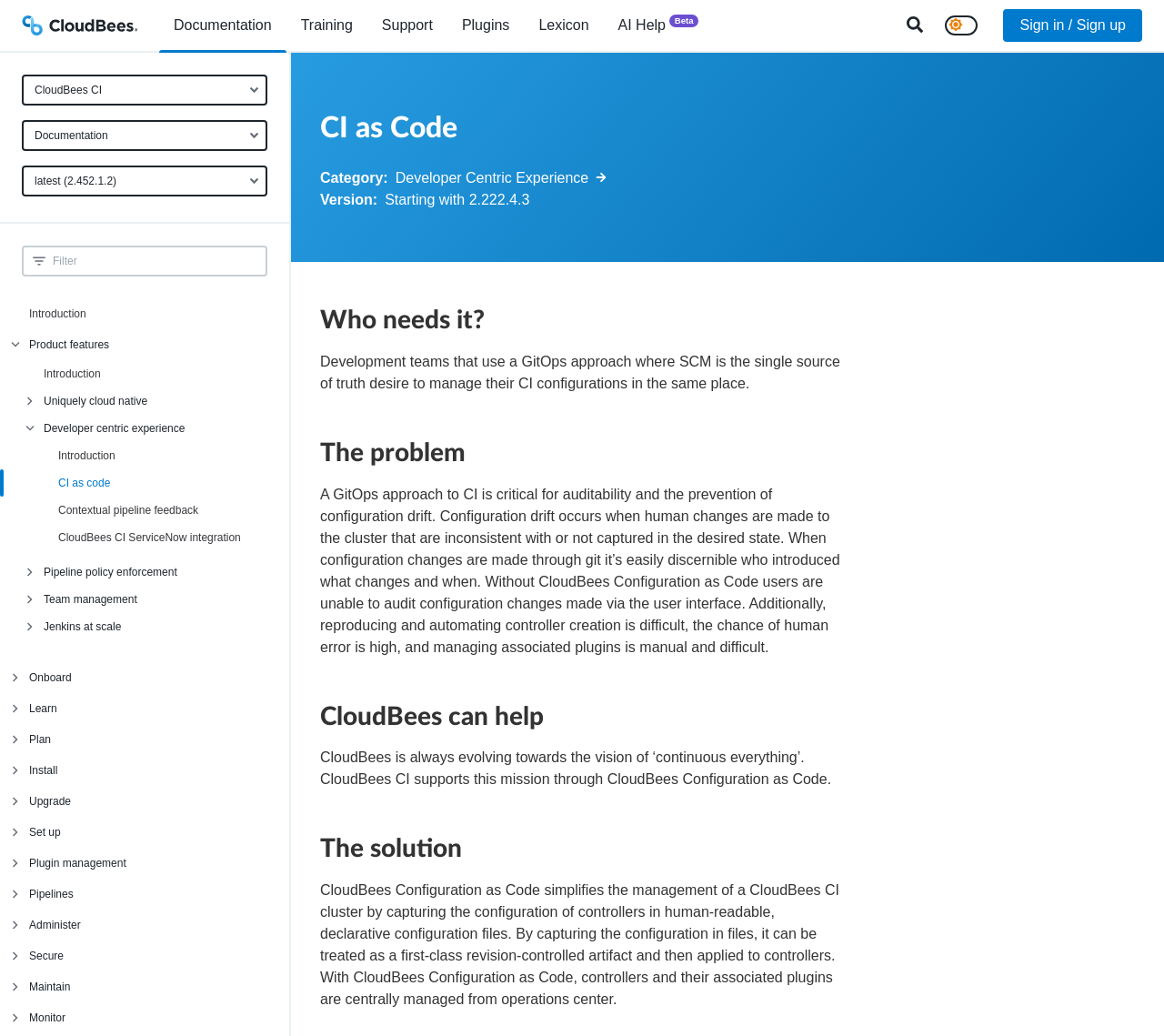What is the text of the second button on the left side?
Using the visual information, reply with a single word or short phrase.

Documentation